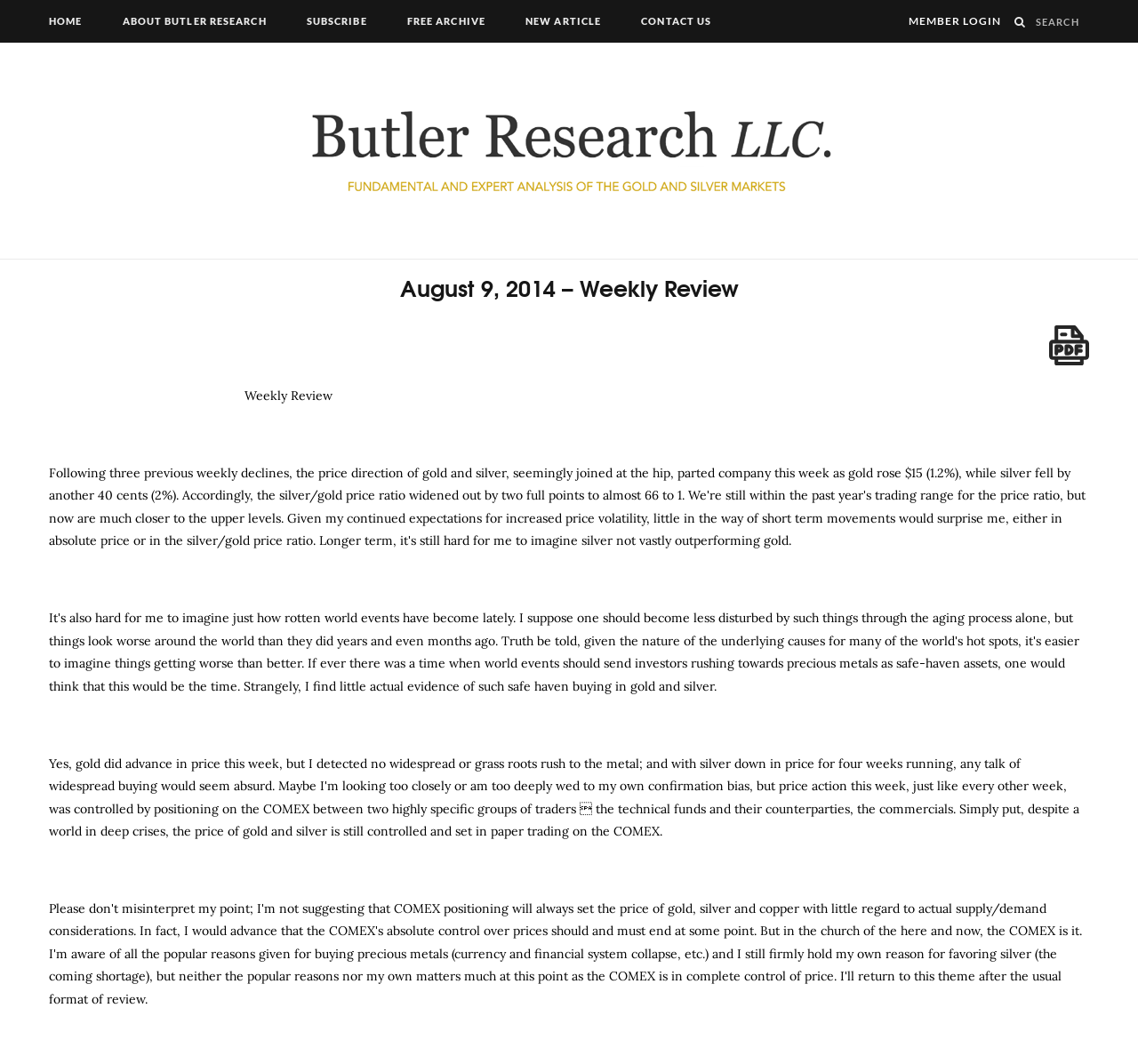Identify the bounding box coordinates for the region of the element that should be clicked to carry out the instruction: "search for something". The bounding box coordinates should be four float numbers between 0 and 1, i.e., [left, top, right, bottom].

[0.91, 0.007, 0.957, 0.034]